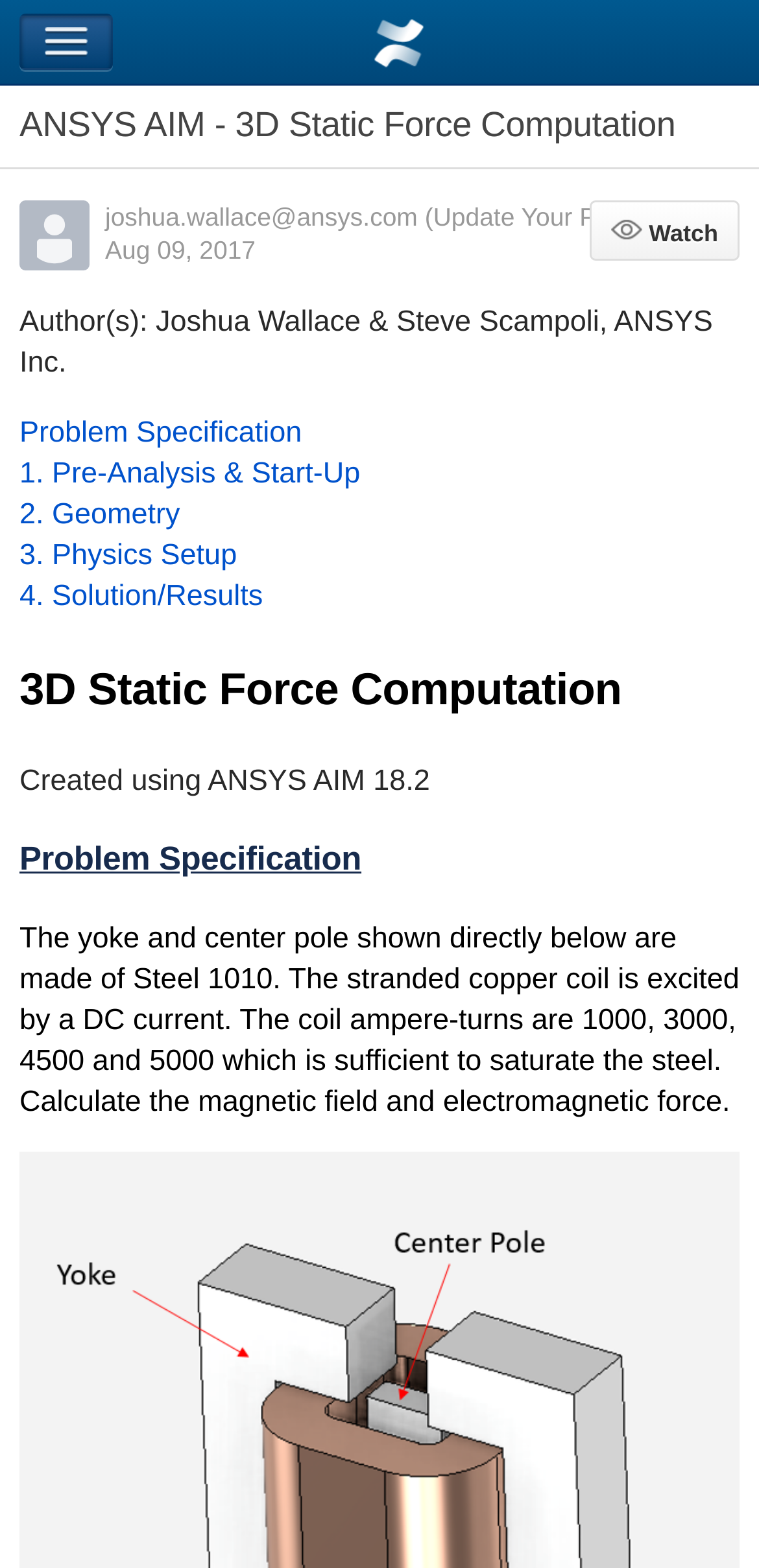Please find the bounding box coordinates of the element that must be clicked to perform the given instruction: "View Problem Specification". The coordinates should be four float numbers from 0 to 1, i.e., [left, top, right, bottom].

[0.026, 0.265, 0.398, 0.286]